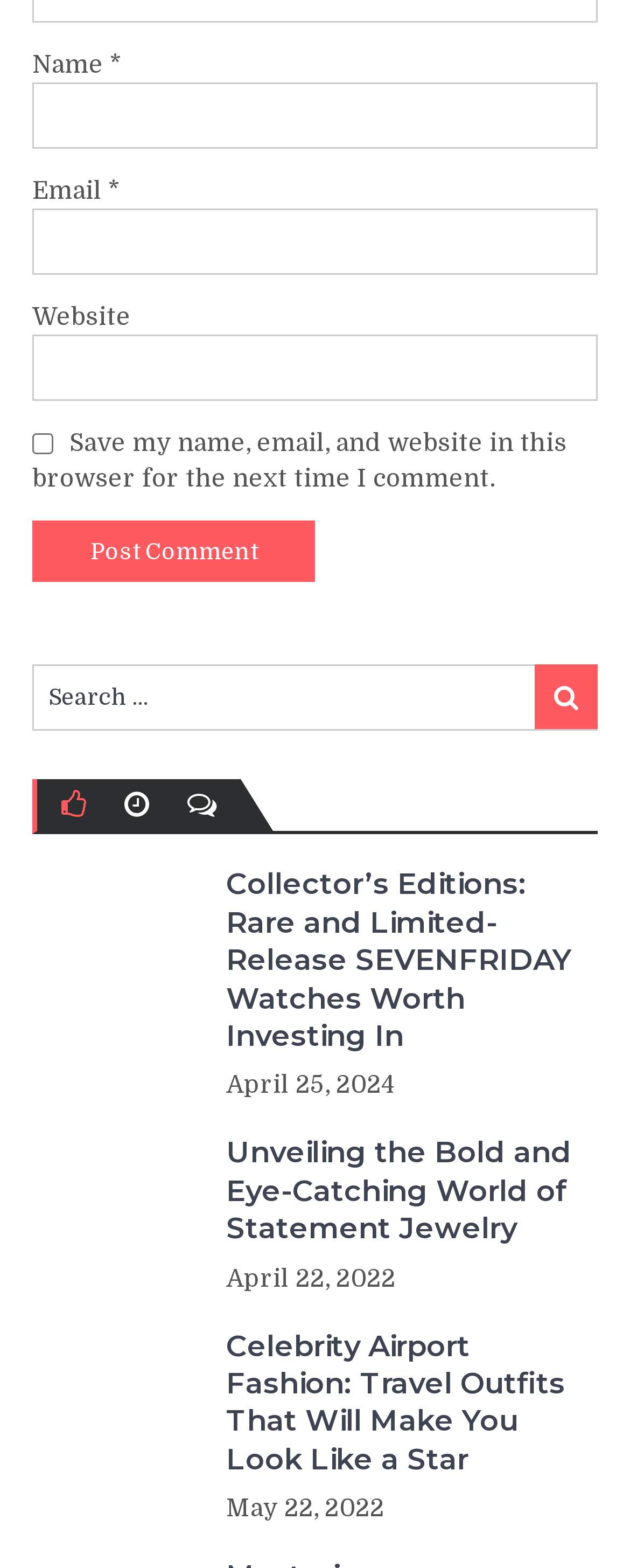Can you give a comprehensive explanation to the question given the content of the image?
How many social media links are there?

I counted three social media links represented by icons '', '', and ''.